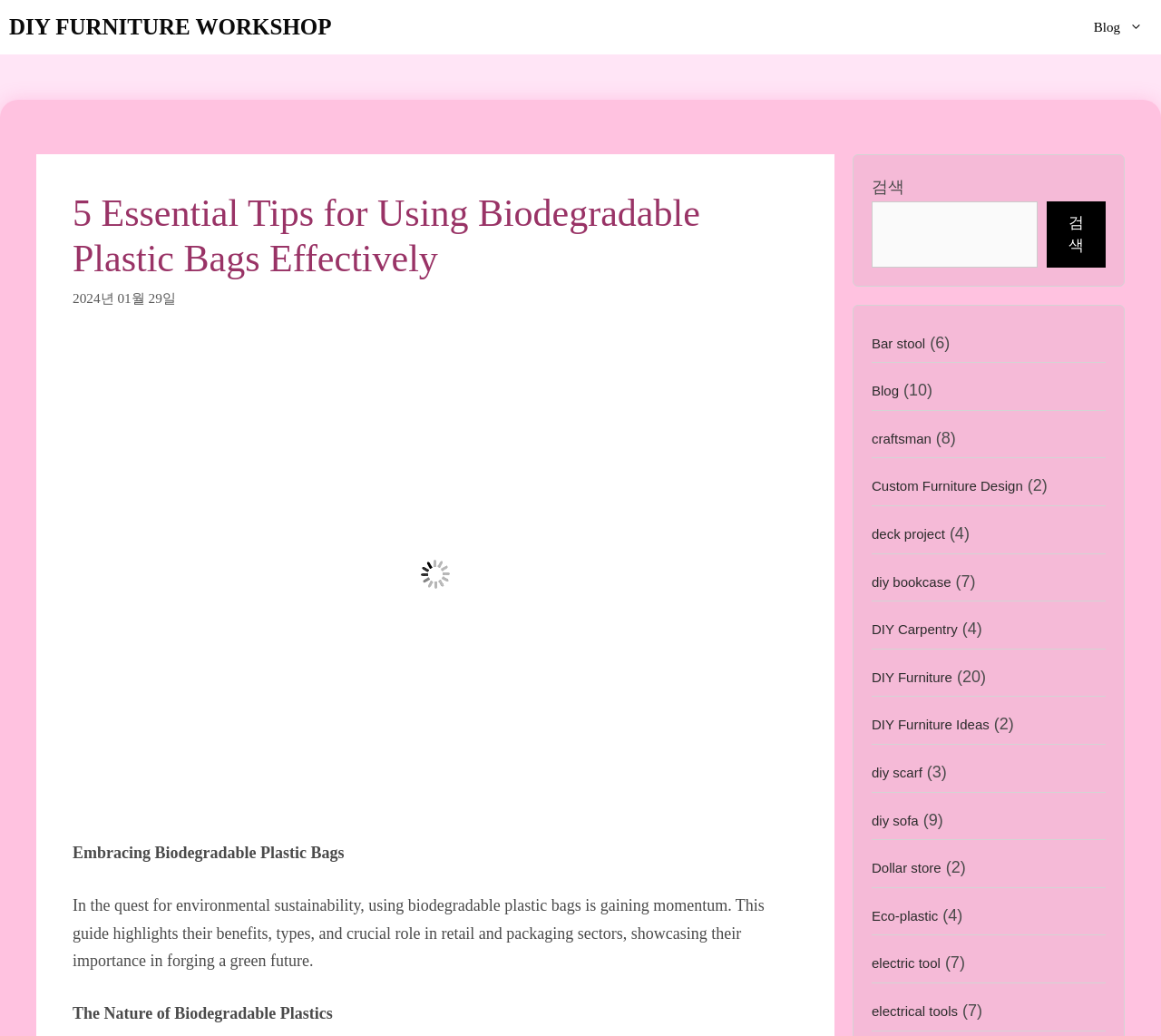Extract the main heading text from the webpage.

5 Essential Tips for Using Biodegradable Plastic Bags Effectively